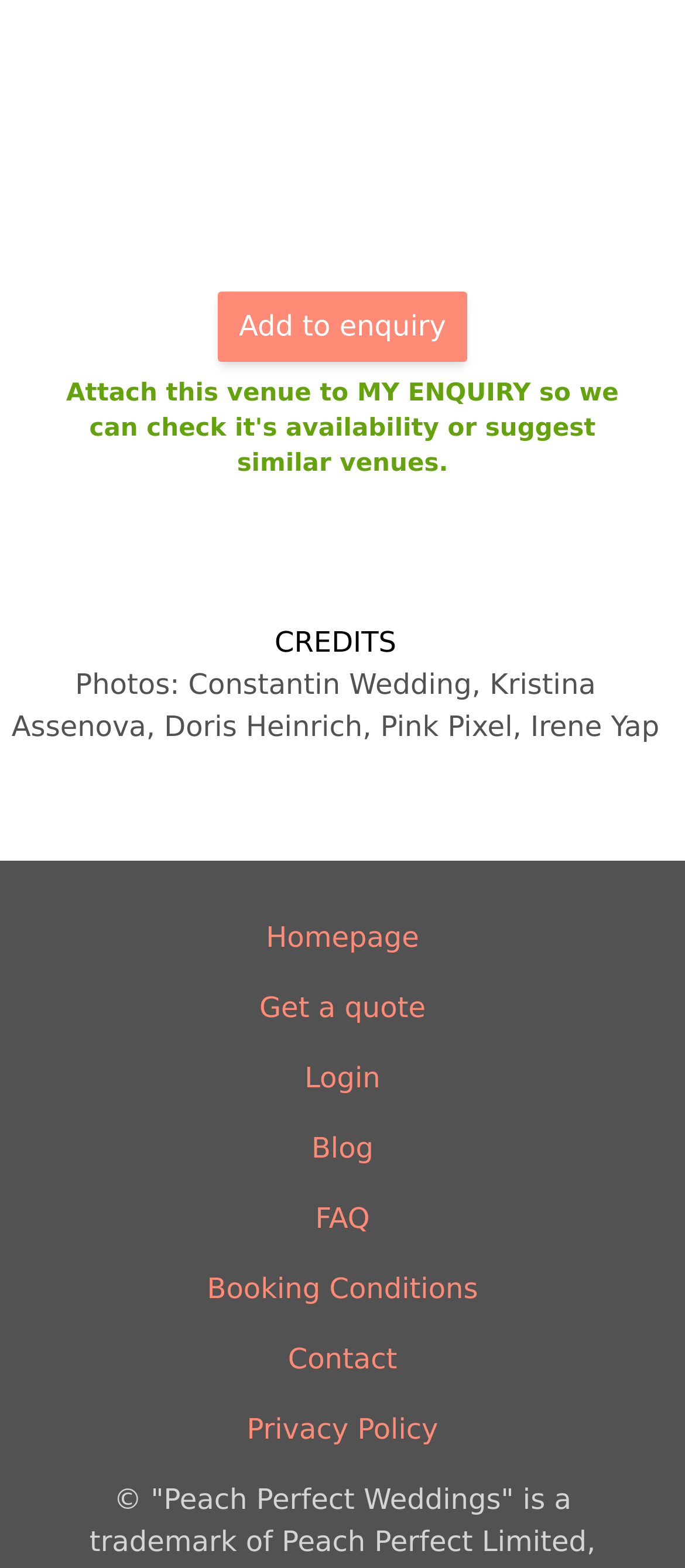Provide a one-word or short-phrase answer to the question:
What is the text above the 'MY ENQUIRY' label?

Attach this venue to